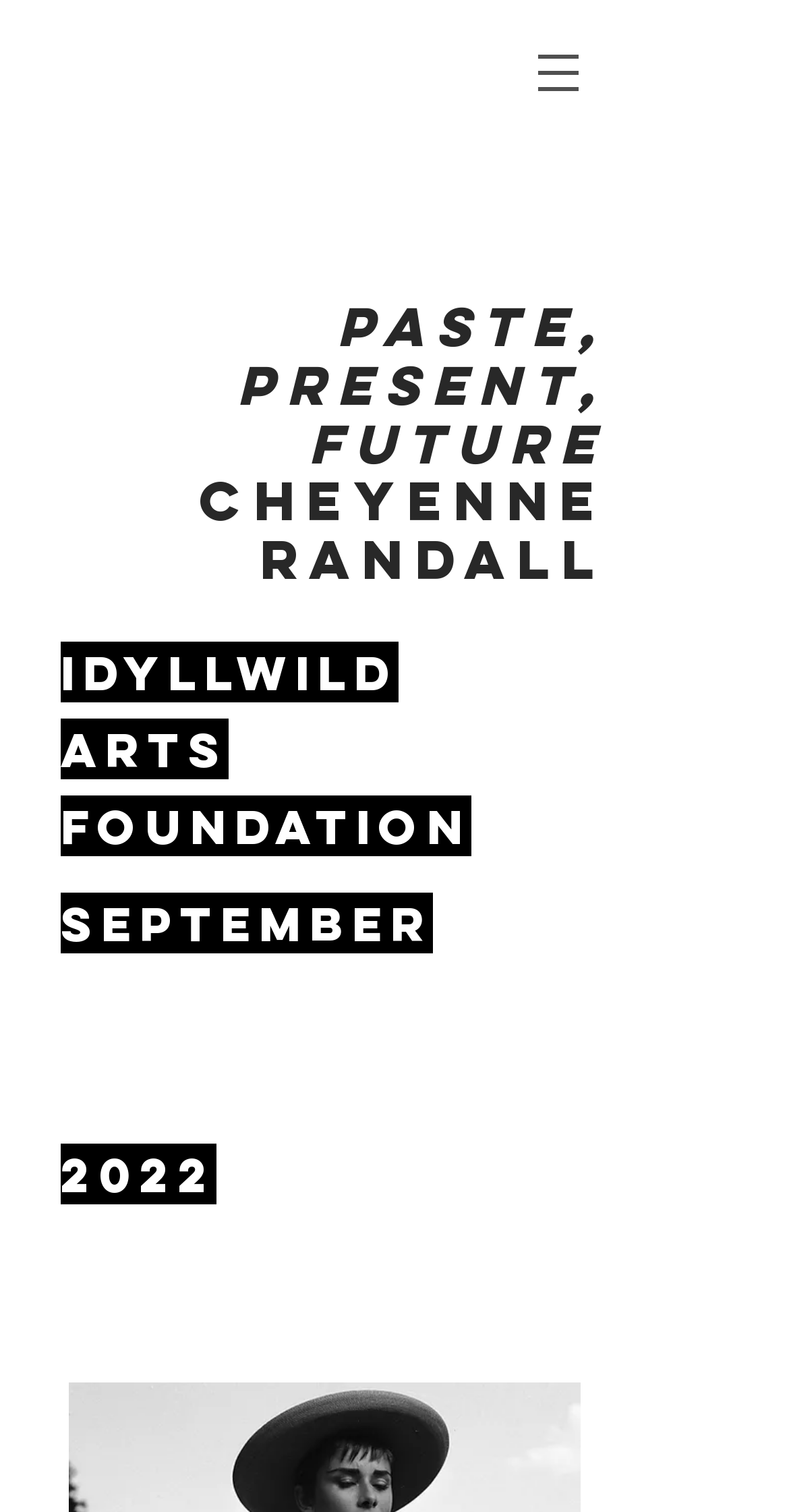What is the month of the event?
Please answer the question with a detailed and comprehensive explanation.

I can find the answer by looking at the heading elements on the webpage. One of the headings has the text 'september ', which indicates that this is the month when the event or project took place.